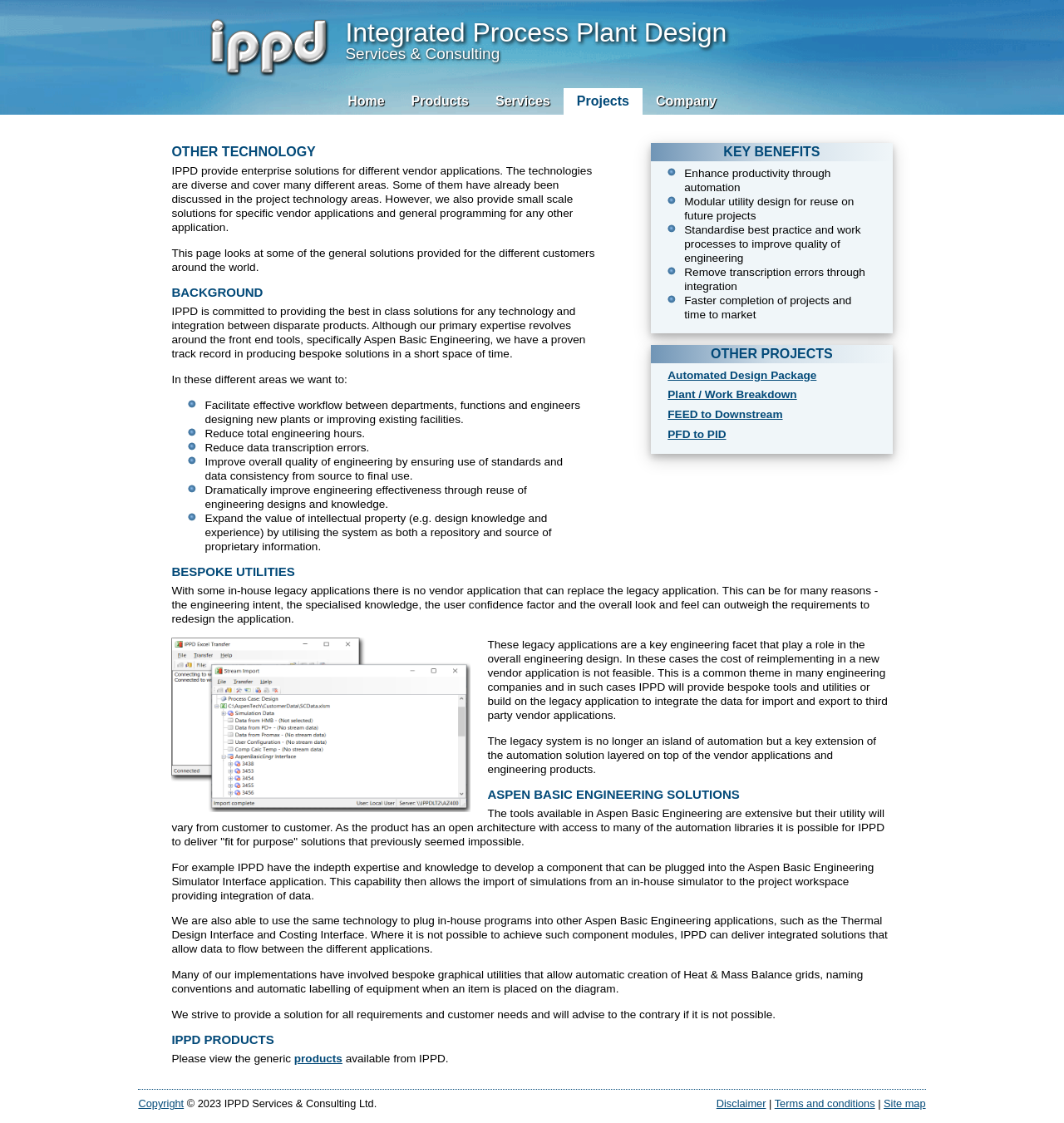Given the element description Terms and conditions, predict the bounding box coordinates for the UI element in the webpage screenshot. The format should be (top-left x, top-left y, bottom-right x, bottom-right y), and the values should be between 0 and 1.

[0.728, 0.977, 0.822, 0.988]